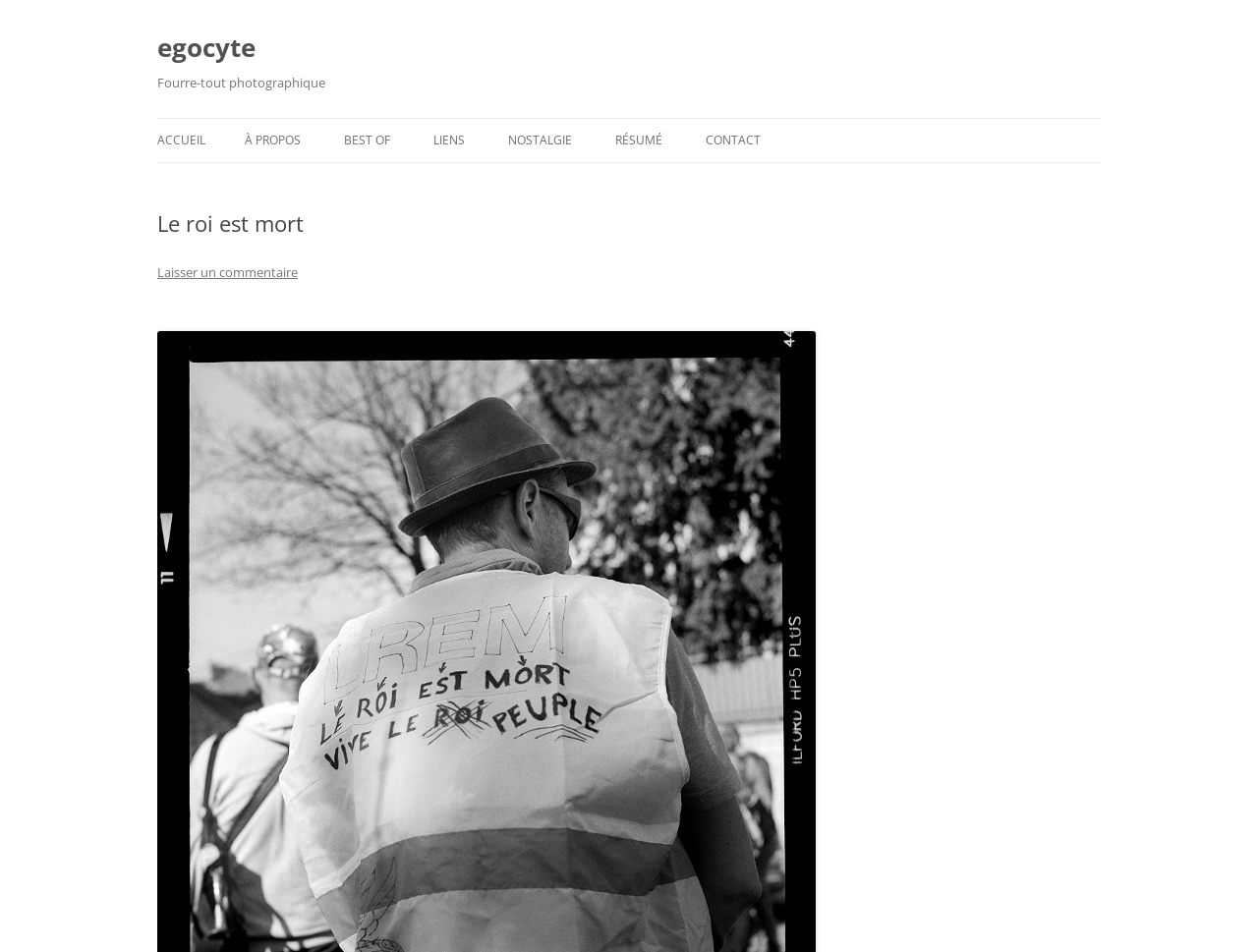What is the name of the website?
Please use the image to provide an in-depth answer to the question.

The name of the website can be determined by looking at the heading element 'egocyte' which is a child of the root element and has a bounding box coordinate of [0.125, 0.025, 0.203, 0.074]. This suggests that 'egocyte' is a prominent title or name of the website.